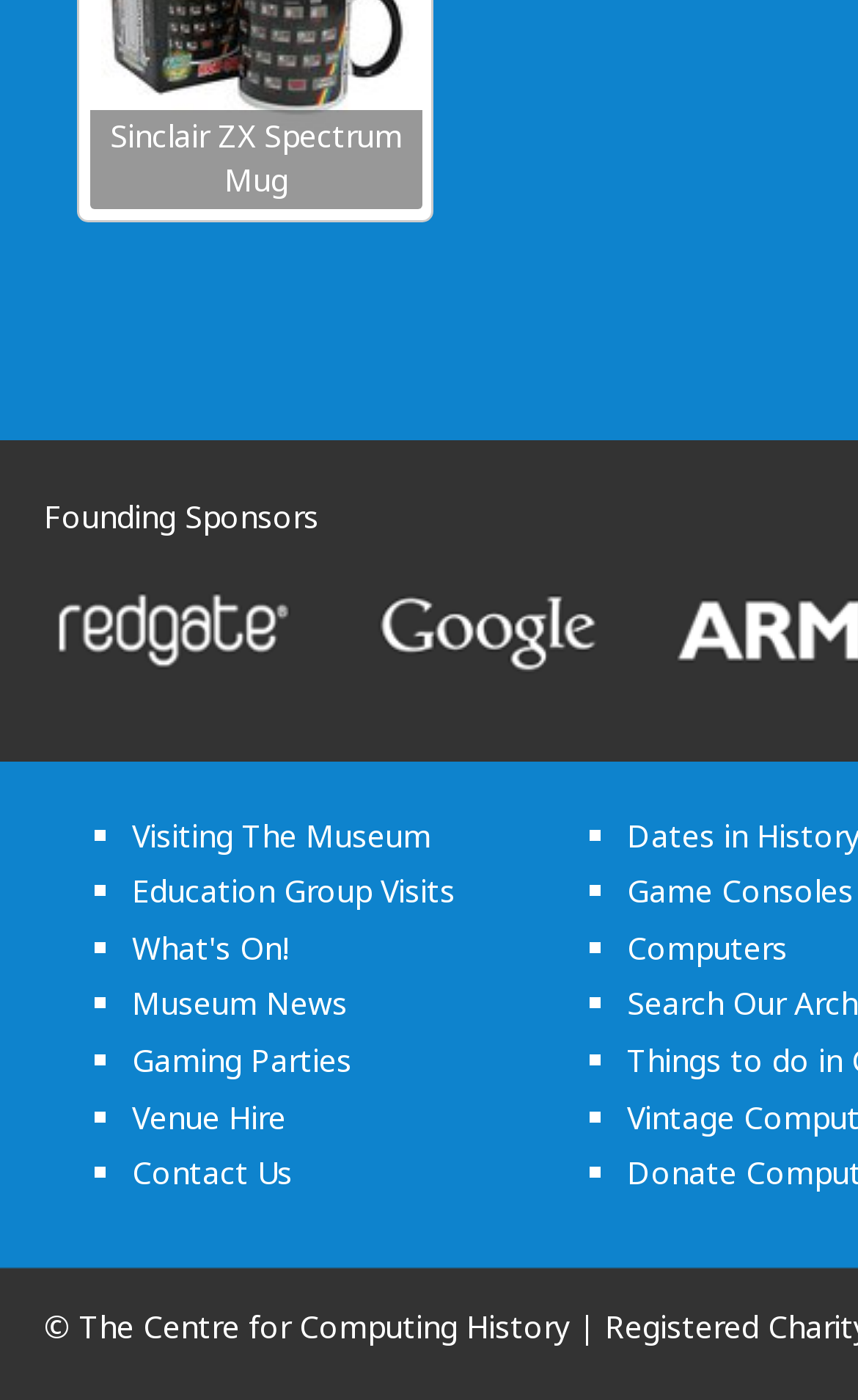How many links are there in the list?
Based on the content of the image, thoroughly explain and answer the question.

I counted the number of links in the list, which are 'Visiting The Museum', 'Education Group Visits', 'What's On!', 'Museum News', 'Gaming Parties', 'Venue Hire', 'Contact Us', and 'Game Consoles', so there are 8 links in the list.